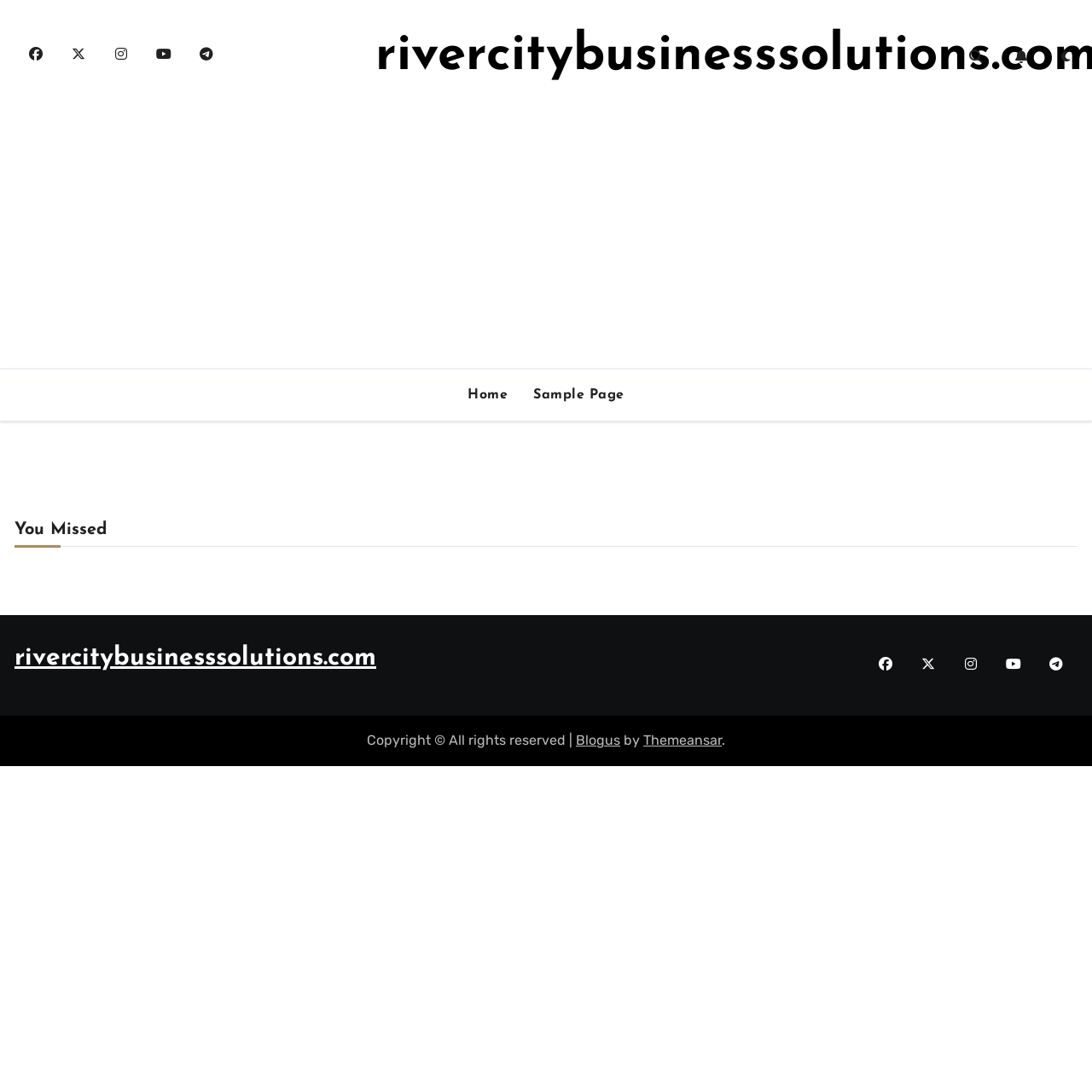Locate the bounding box coordinates of the clickable area needed to fulfill the instruction: "Click the Blogus link".

[0.527, 0.671, 0.568, 0.686]